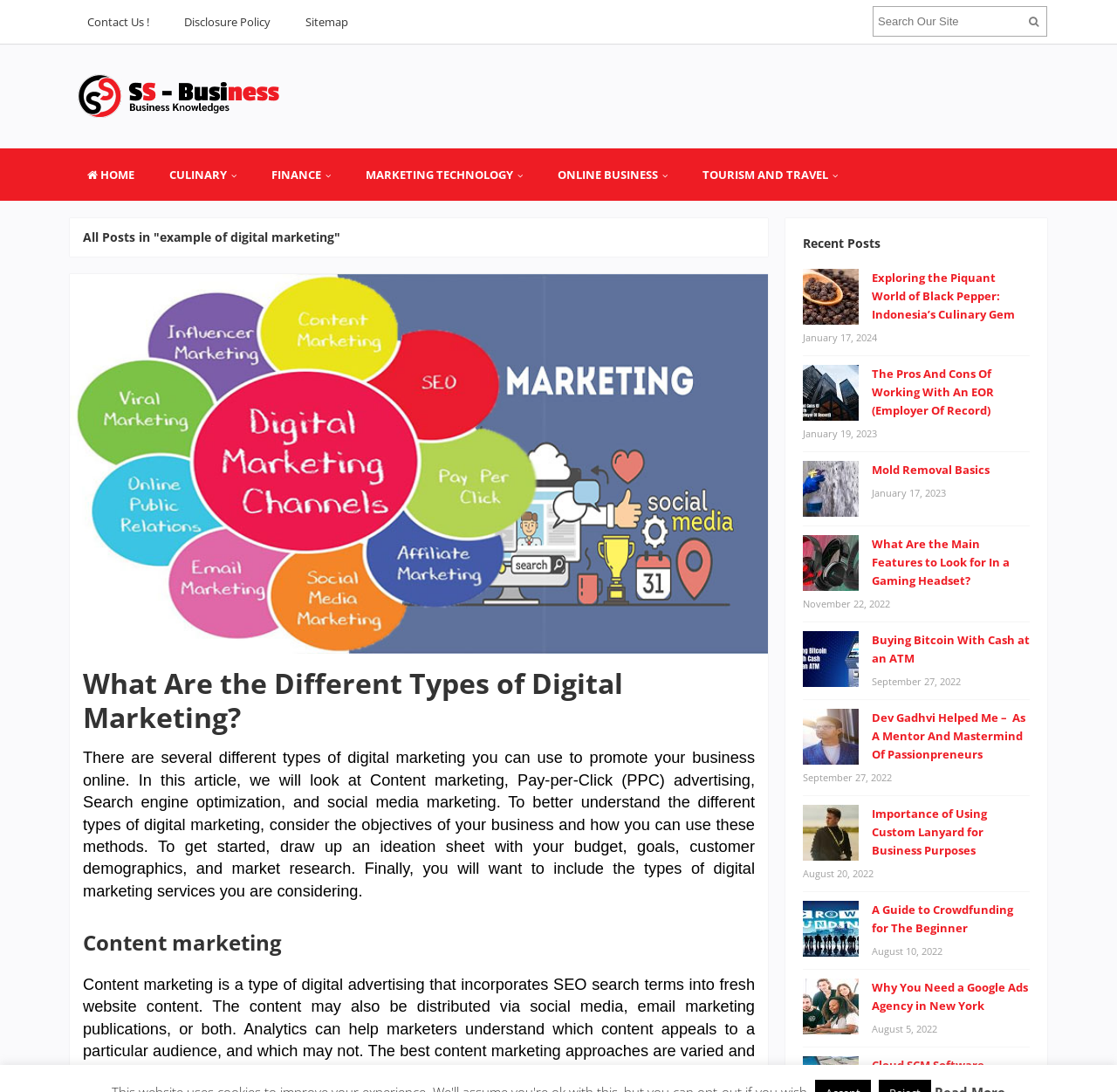Please locate the bounding box coordinates of the element that needs to be clicked to achieve the following instruction: "Search Our Site". The coordinates should be four float numbers between 0 and 1, i.e., [left, top, right, bottom].

[0.781, 0.006, 0.938, 0.034]